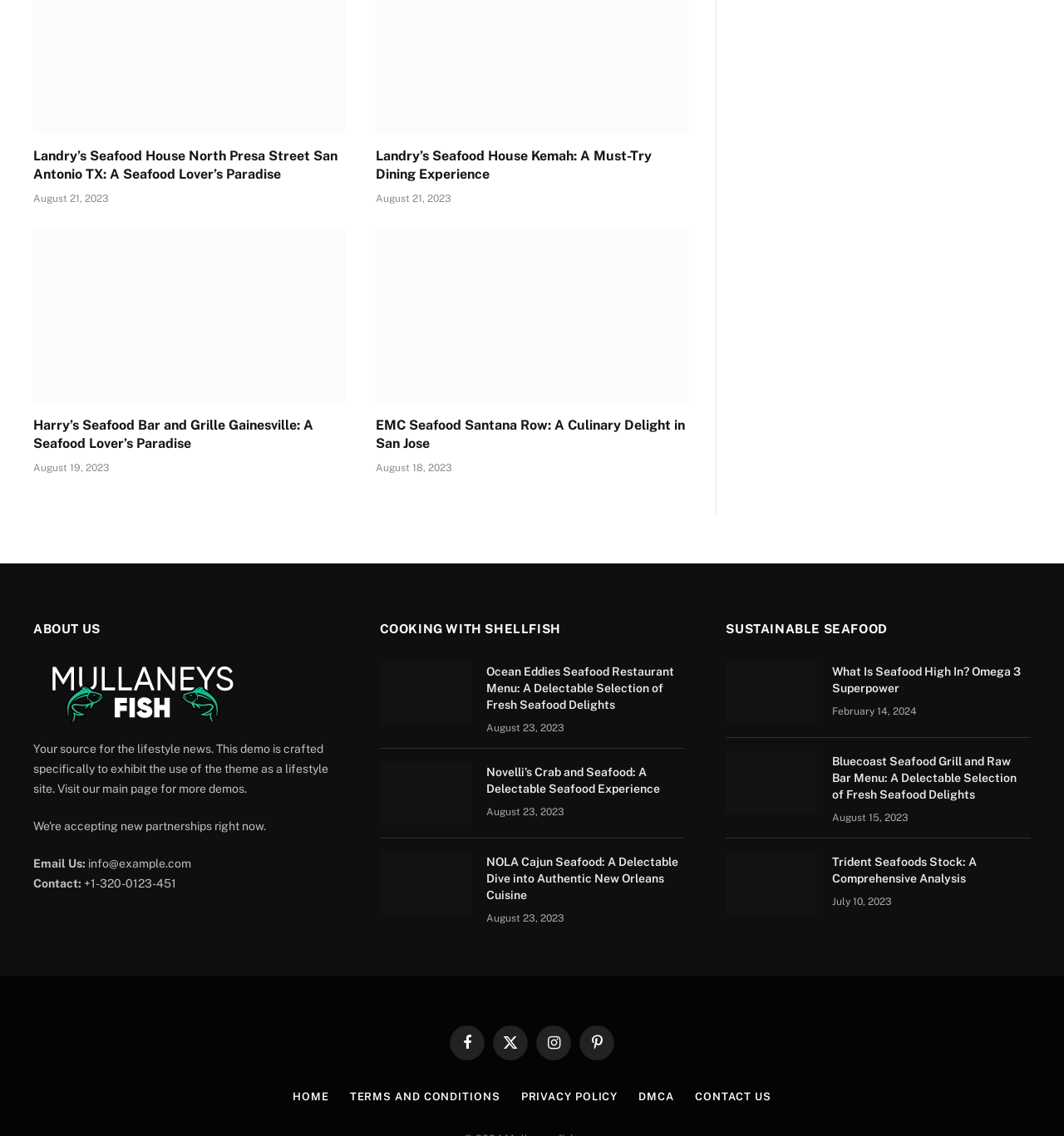Identify the bounding box coordinates of the element to click to follow this instruction: 'Click on the 'Landry’s Seafood House North Presa Street San Antonio TX: A Seafood Lover’s Paradise' link'. Ensure the coordinates are four float values between 0 and 1, provided as [left, top, right, bottom].

[0.031, 0.13, 0.325, 0.162]